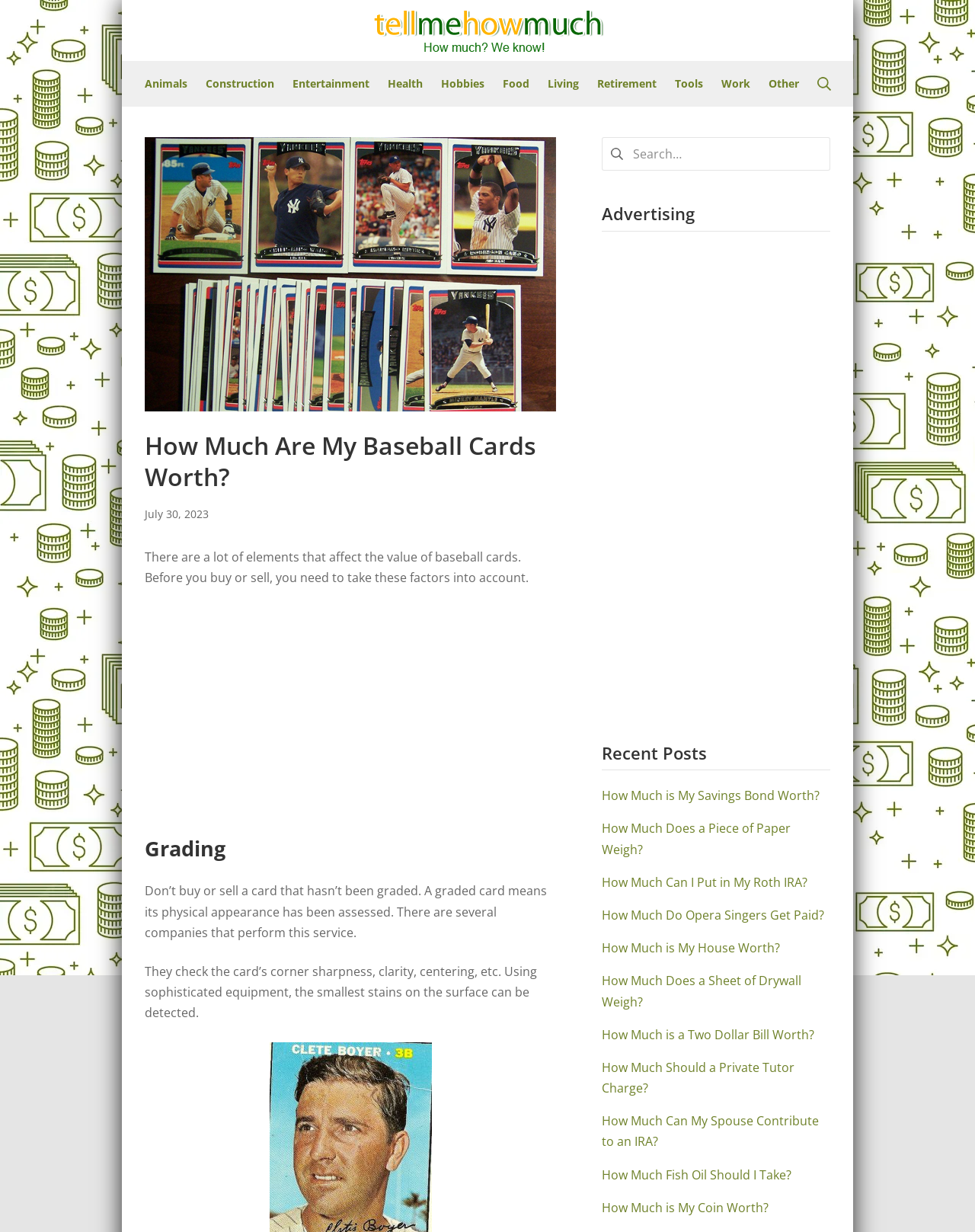Please find the bounding box coordinates of the element that needs to be clicked to perform the following instruction: "Click on the 'How Much is My Savings Bond Worth?' link". The bounding box coordinates should be four float numbers between 0 and 1, represented as [left, top, right, bottom].

[0.617, 0.639, 0.841, 0.653]